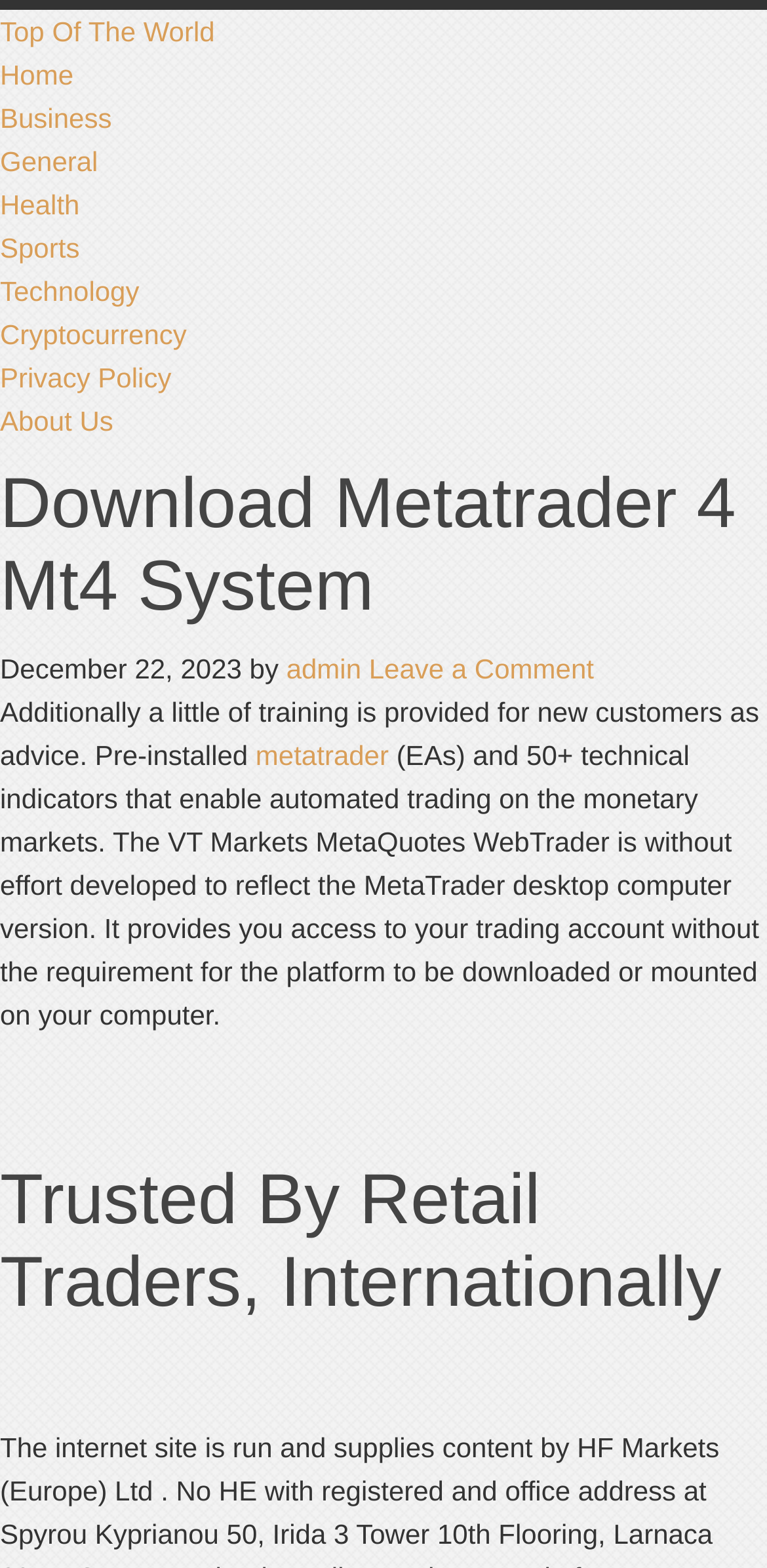Provide the bounding box coordinates of the section that needs to be clicked to accomplish the following instruction: "go to home page."

[0.0, 0.038, 0.096, 0.058]